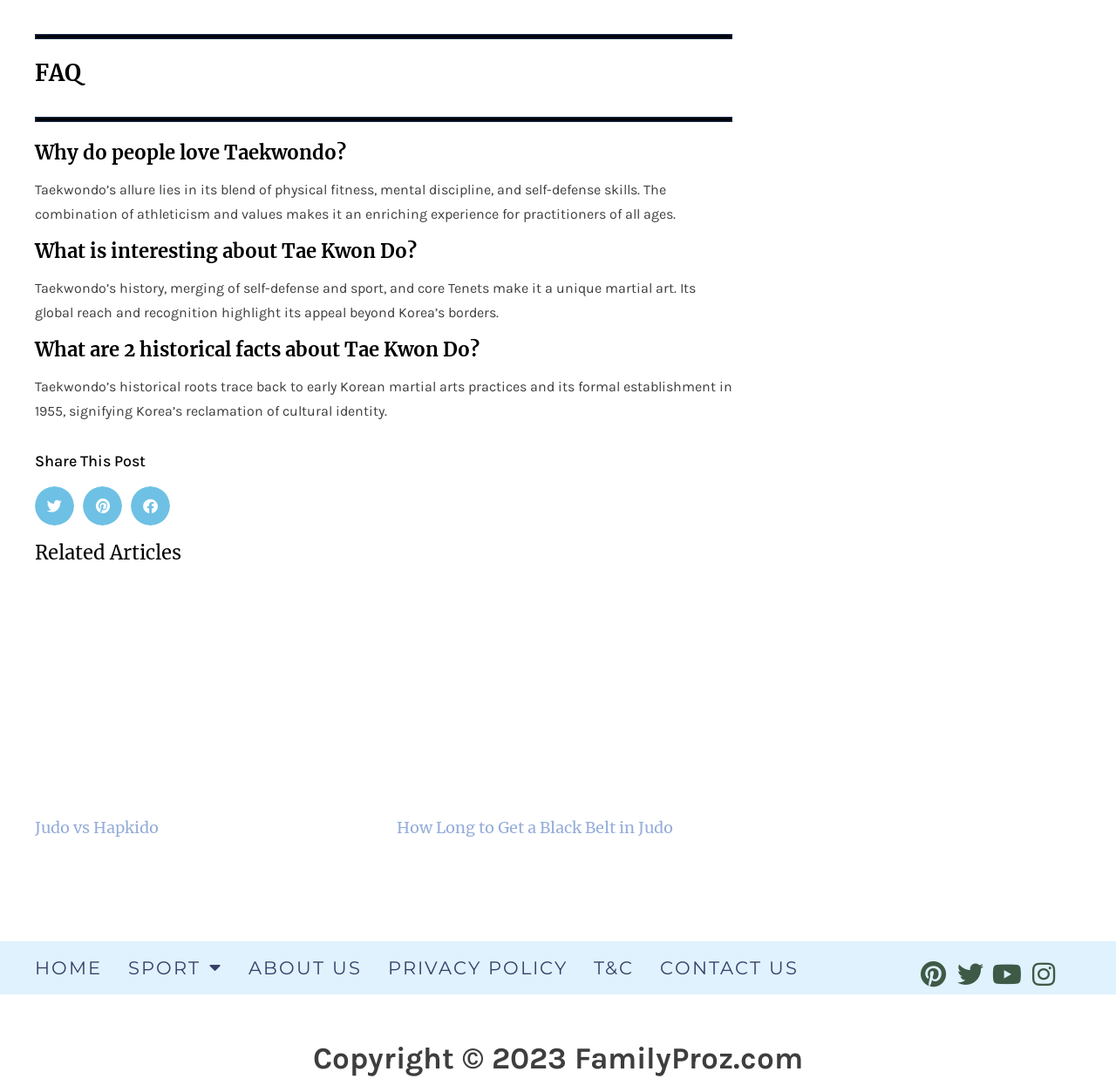Identify the bounding box coordinates for the element that needs to be clicked to fulfill this instruction: "Share this post on Twitter". Provide the coordinates in the format of four float numbers between 0 and 1: [left, top, right, bottom].

[0.031, 0.446, 0.066, 0.481]